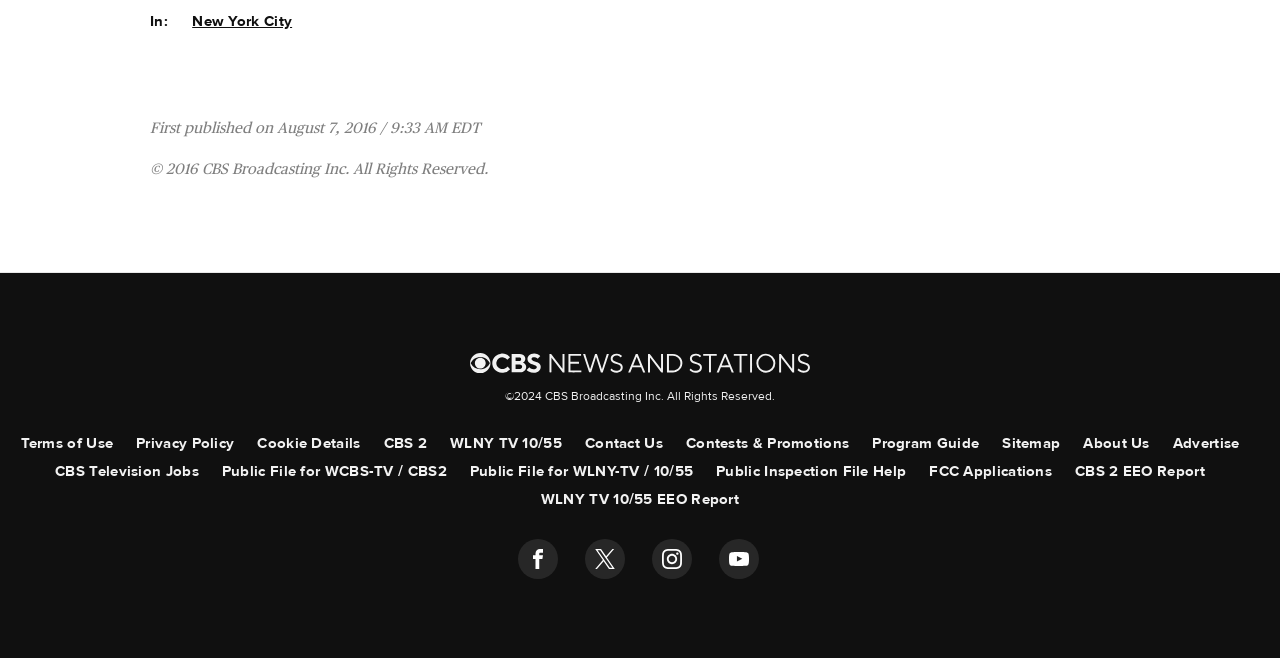What is the location mentioned in the link?
Using the visual information, reply with a single word or short phrase.

New York City